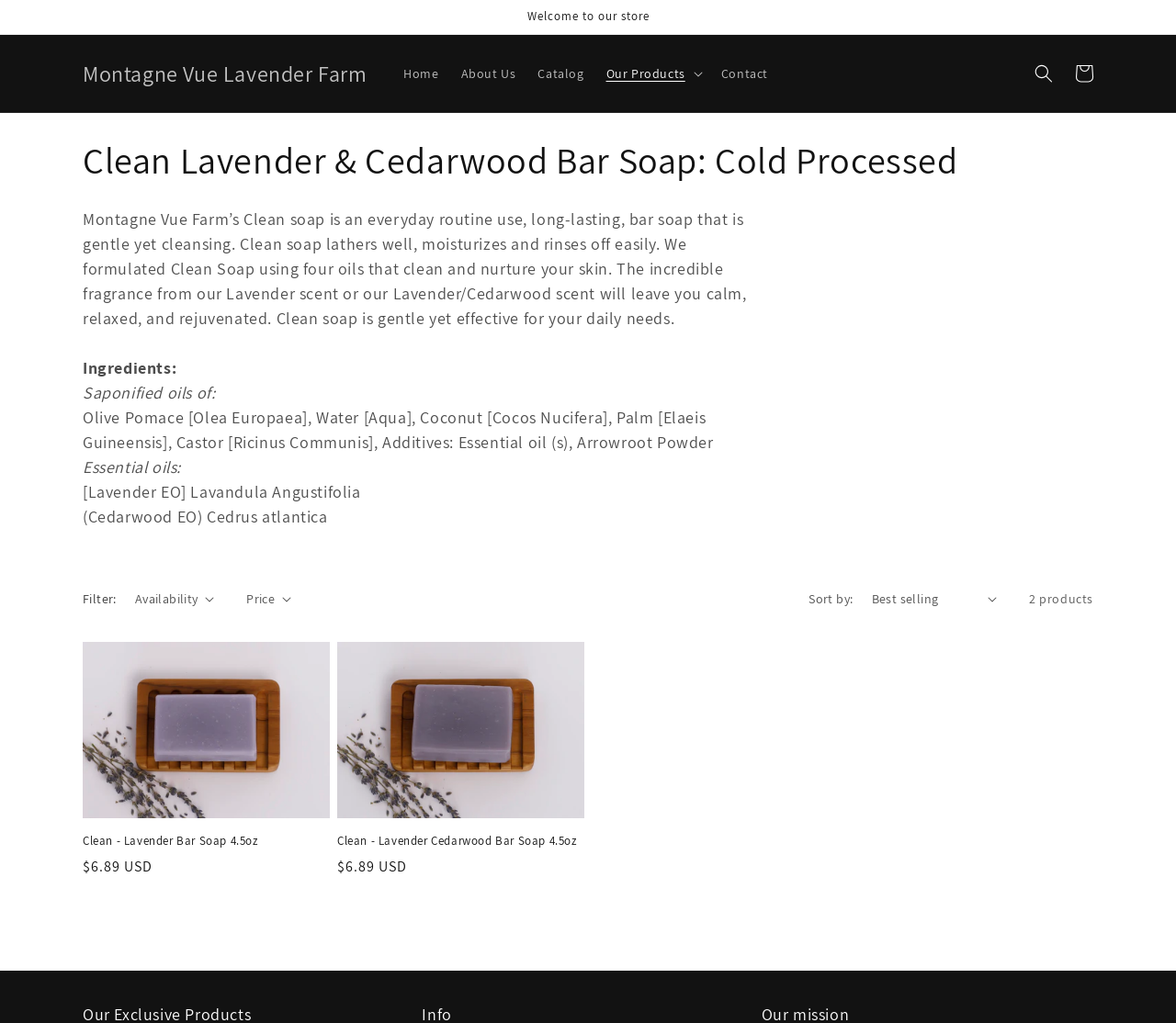Please identify the bounding box coordinates of the element's region that should be clicked to execute the following instruction: "Search for something". The bounding box coordinates must be four float numbers between 0 and 1, i.e., [left, top, right, bottom].

[0.87, 0.052, 0.905, 0.091]